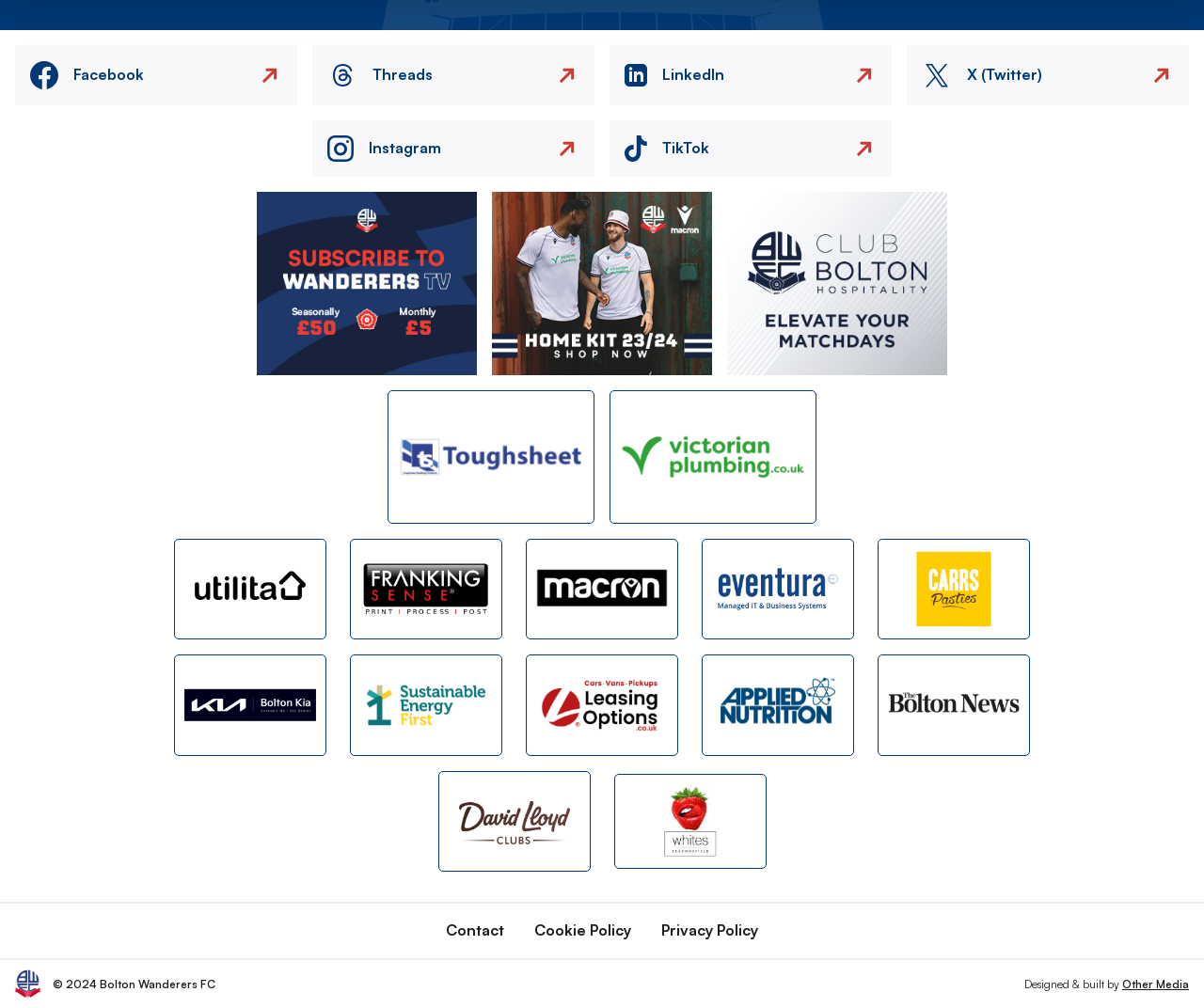Refer to the image and answer the question with as much detail as possible: What is the social media platform with an 'X' icon?

I found a link with the text 'X (Twitter) X Icon' and an image with the description 'X Icon', which suggests that the social media platform with an 'X' icon is Twitter.